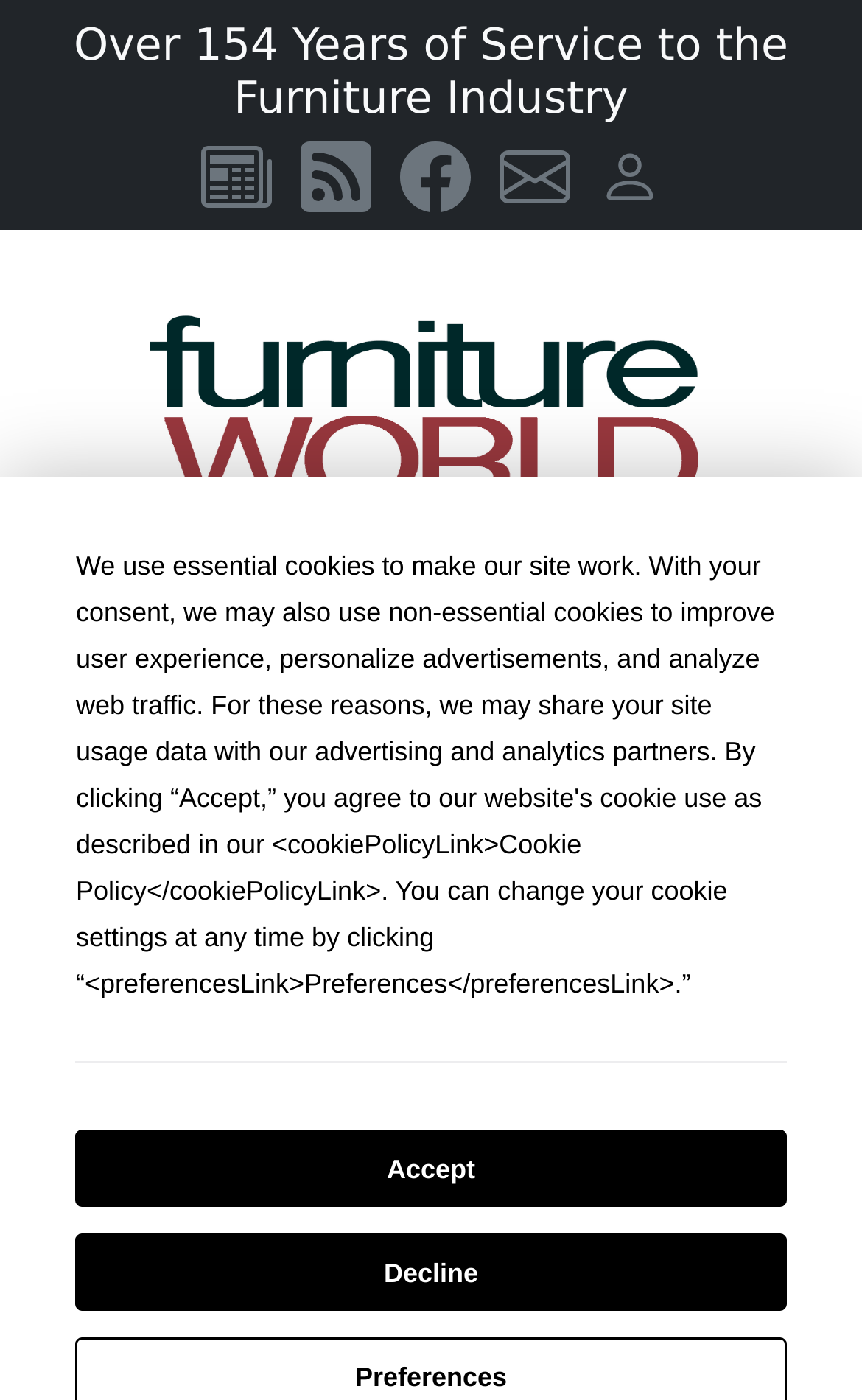Identify the bounding box coordinates for the element that needs to be clicked to fulfill this instruction: "Close the sign-up form". Provide the coordinates in the format of four float numbers between 0 and 1: [left, top, right, bottom].

[0.879, 0.062, 0.956, 0.112]